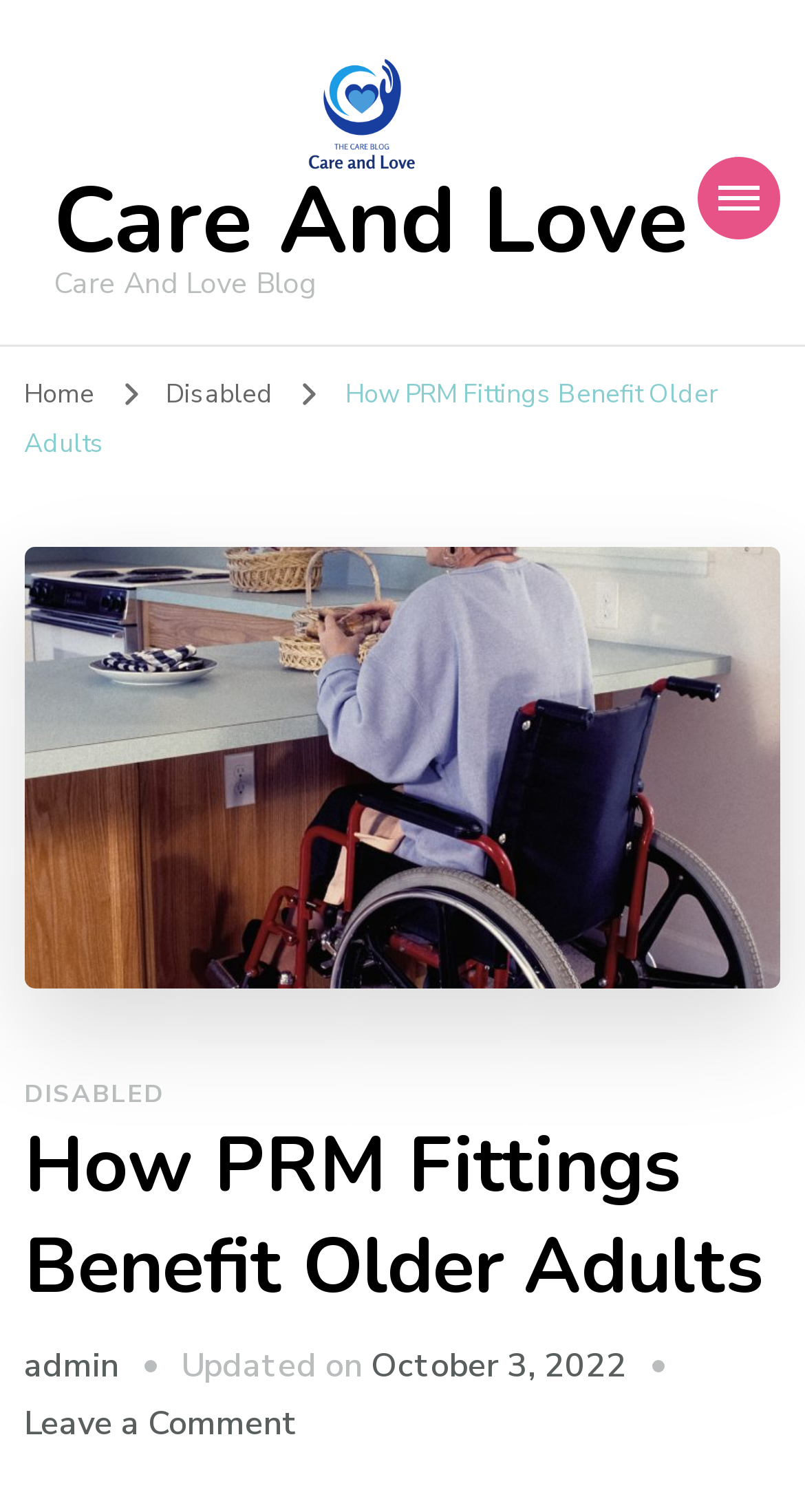Please give a concise answer to this question using a single word or phrase: 
What is the text of the main heading?

How PRM Fittings Benefit Older Adults